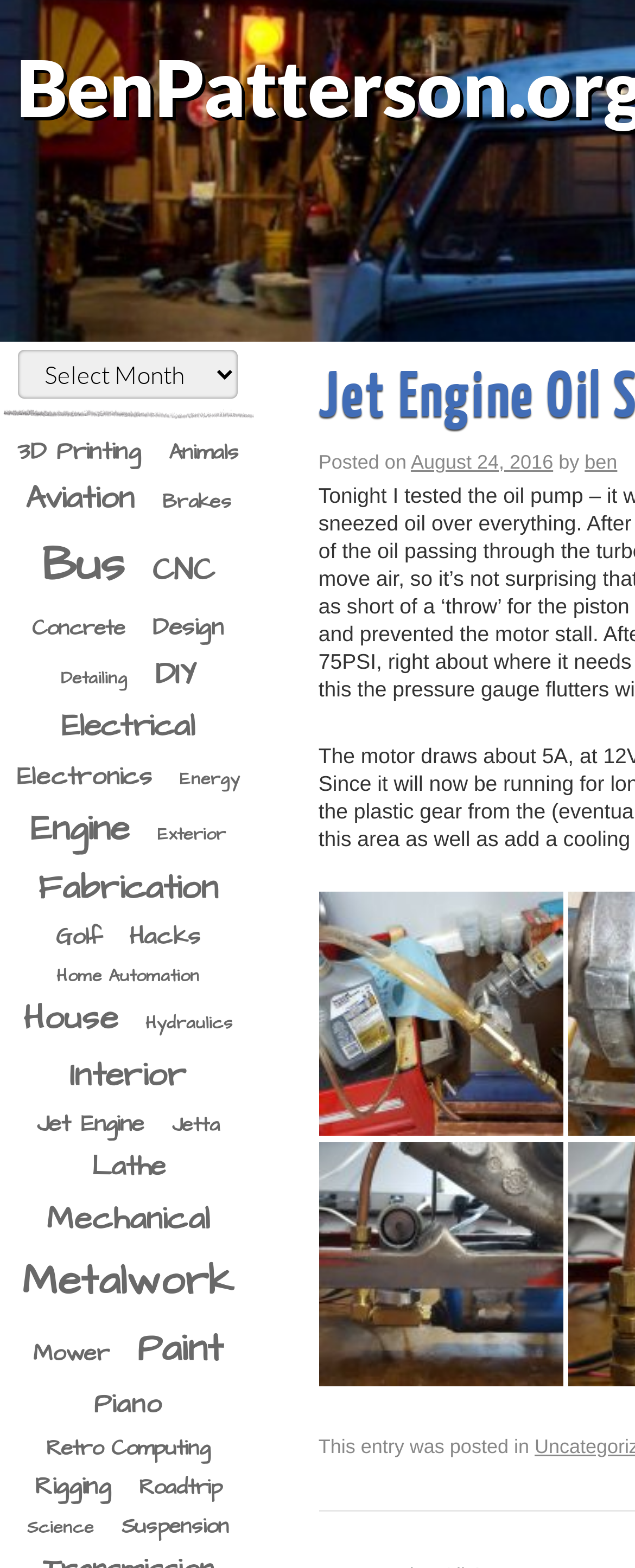What is the category of the post?
Kindly offer a comprehensive and detailed response to the question.

I determined the category of the post by looking at the links on the webpage, which seem to be categorizing different topics. One of the links is 'Jet Engine (4 items)', which suggests that the current post is related to Jet Engine.